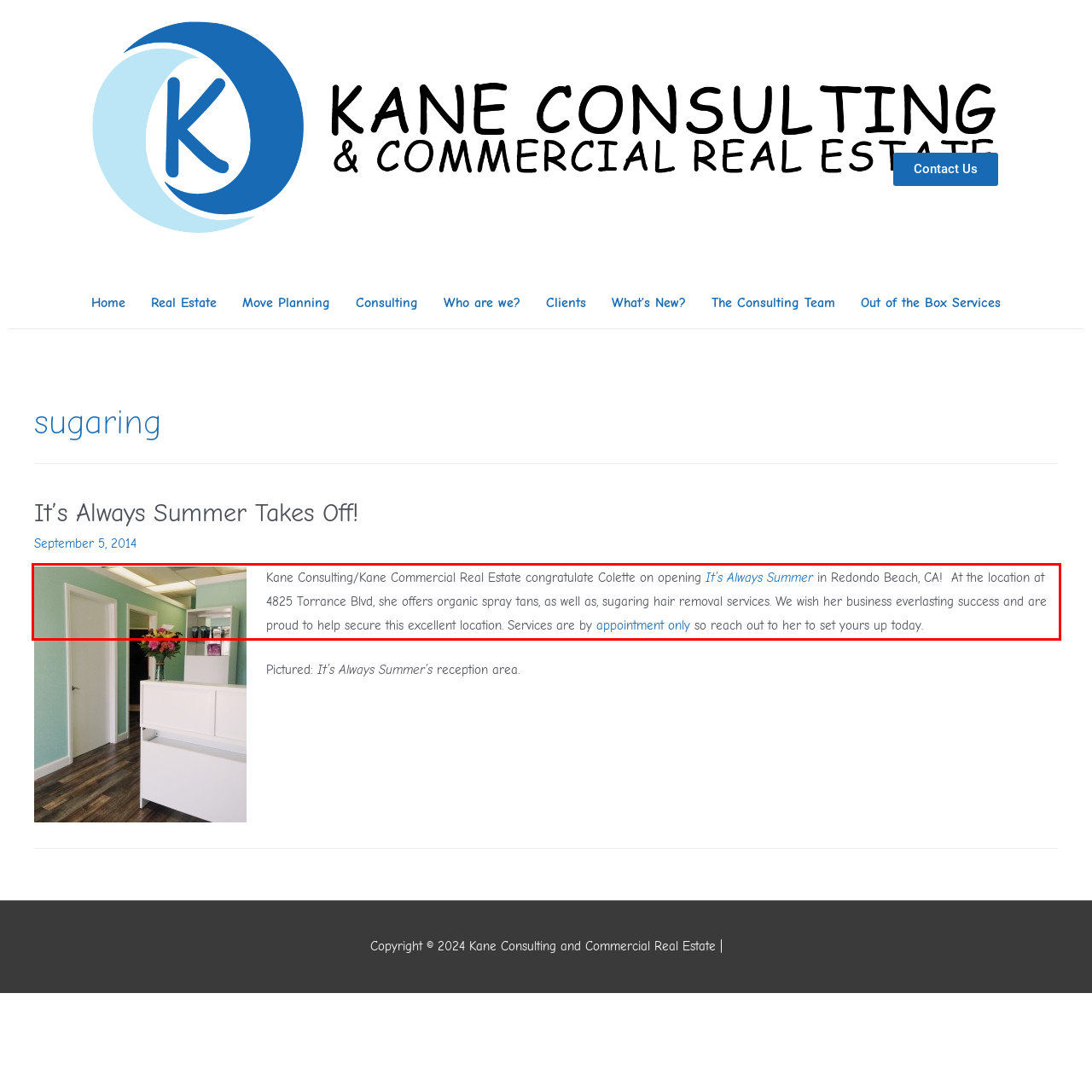Given a screenshot of a webpage with a red bounding box, please identify and retrieve the text inside the red rectangle.

Kane Consulting/Kane Commercial Real Estate congratulate Colette on opening It’s Always Summer in Redondo Beach, CA! At the location at 4825 Torrance Blvd, she offers organic spray tans, as well as, sugaring hair removal services. We wish her business everlasting success and are proud to help secure this excellent location. Services are by appointment only so reach out to her to set yours up today.